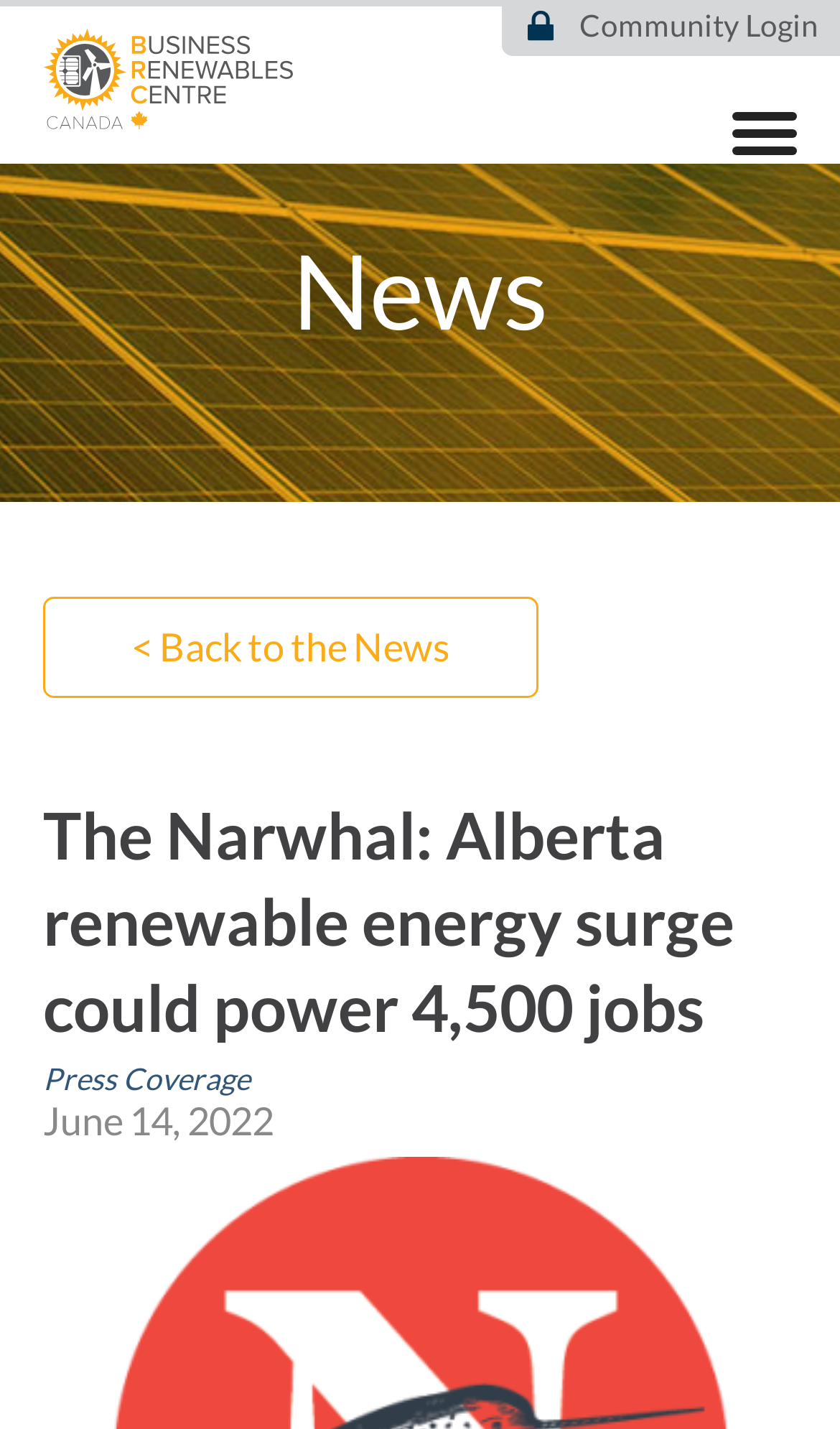How many levels of headings are in the news article?
Give a thorough and detailed response to the question.

I analyzed the news article and found two levels of headings. The first level is 'News' and the second level is 'The Narwhal: Alberta renewable energy surge could power 4,500 jobs'.